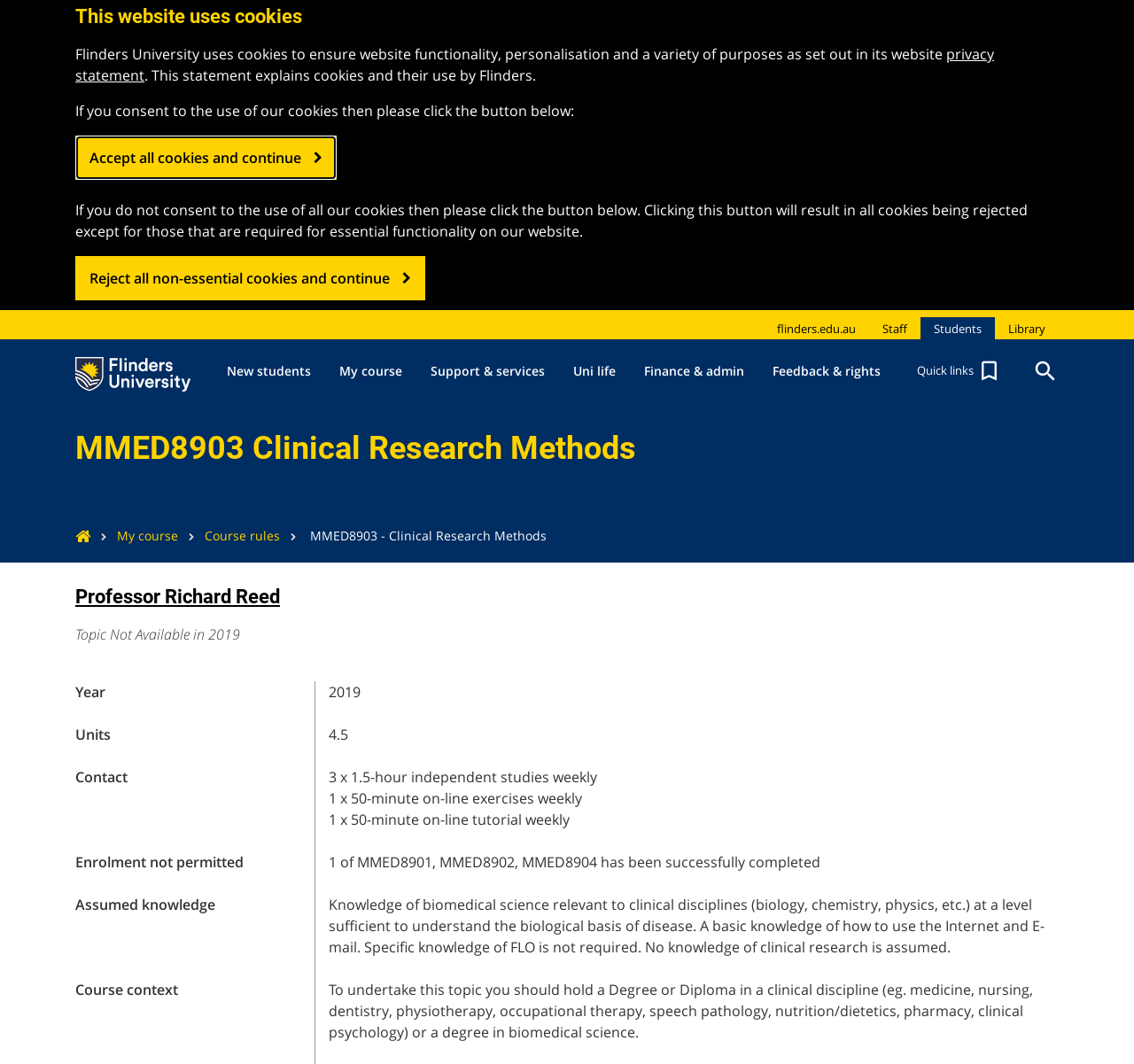Identify the bounding box coordinates for the element you need to click to achieve the following task: "View the course details of MMED8903 Clinical Research Methods". The coordinates must be four float values ranging from 0 to 1, formatted as [left, top, right, bottom].

[0.066, 0.404, 0.934, 0.439]